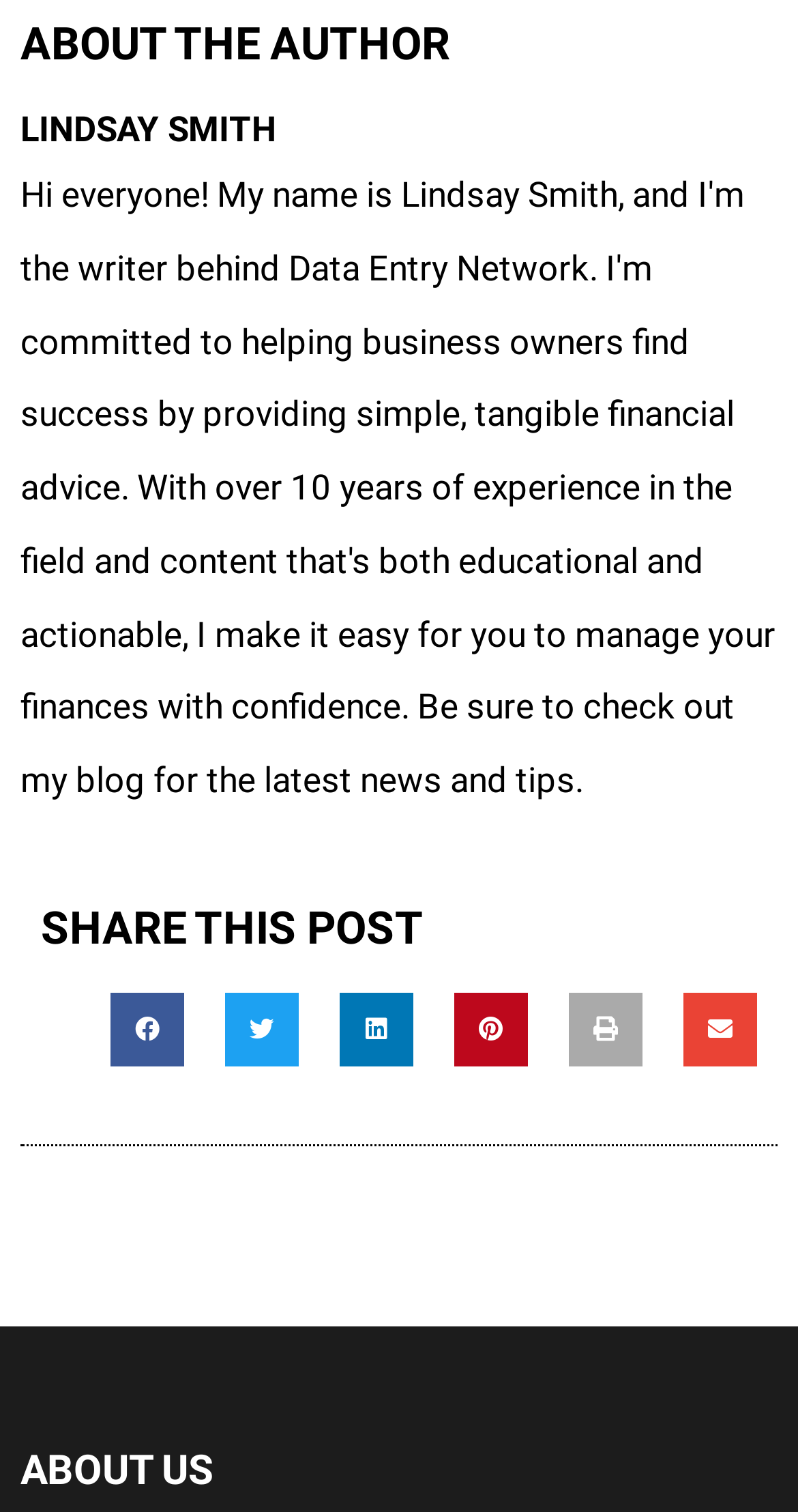Determine the bounding box for the described HTML element: "aria-label="Share on email"". Ensure the coordinates are four float numbers between 0 and 1 in the format [left, top, right, bottom].

[0.856, 0.657, 0.949, 0.705]